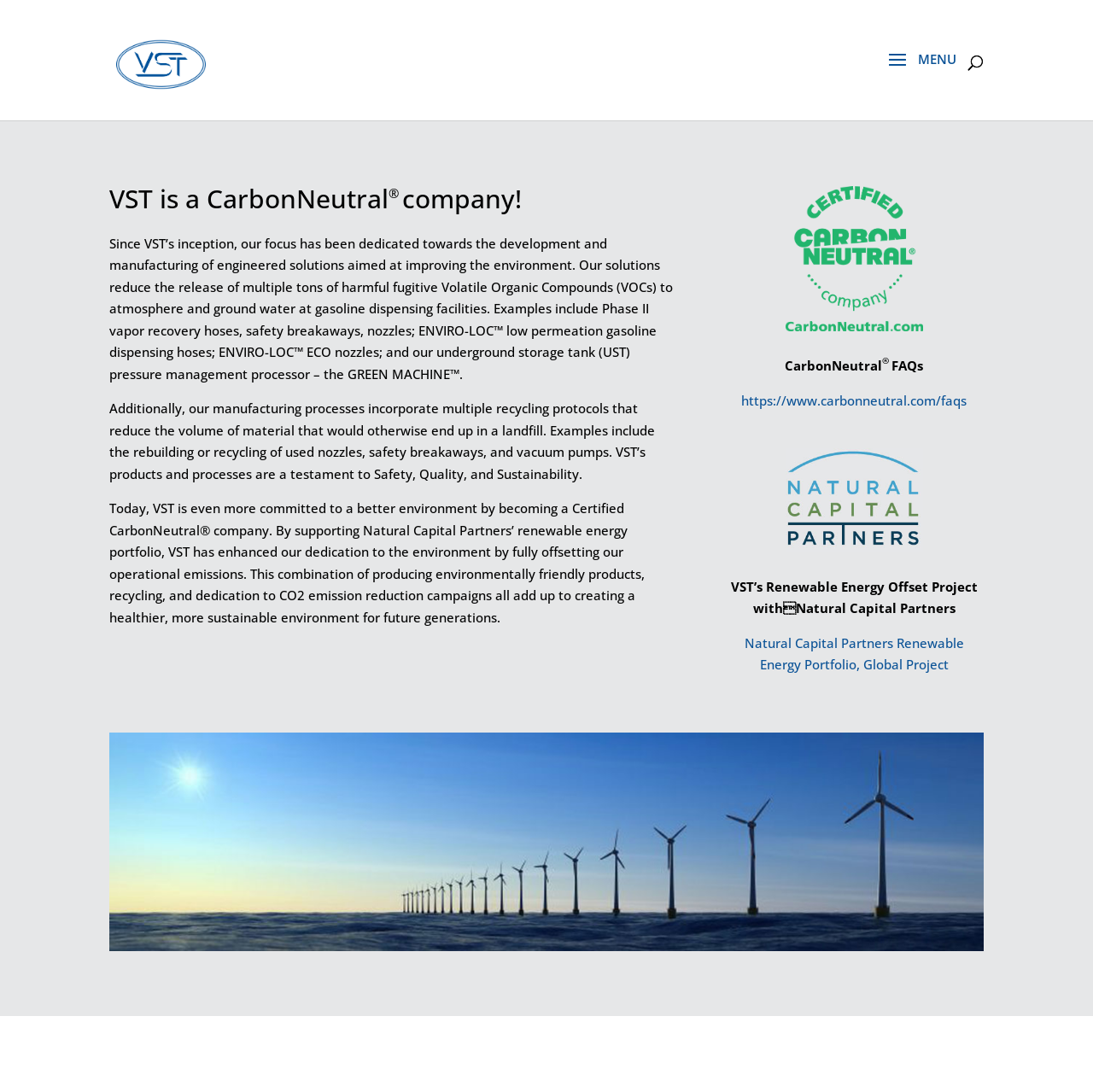Answer the question using only a single word or phrase: 
What is the purpose of VST's recycling protocols?

Reduce landfill waste